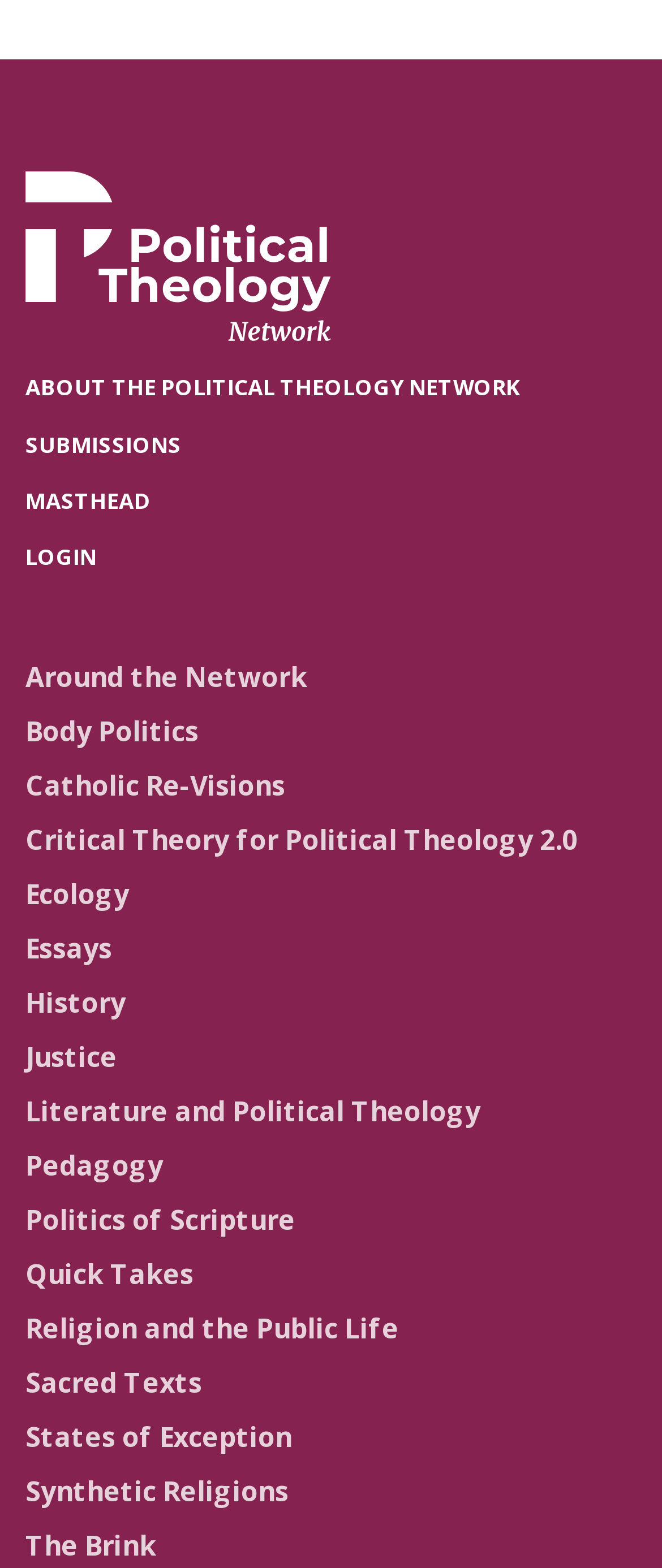Pinpoint the bounding box coordinates of the element that must be clicked to accomplish the following instruction: "read the essays". The coordinates should be in the format of four float numbers between 0 and 1, i.e., [left, top, right, bottom].

[0.038, 0.593, 0.169, 0.617]